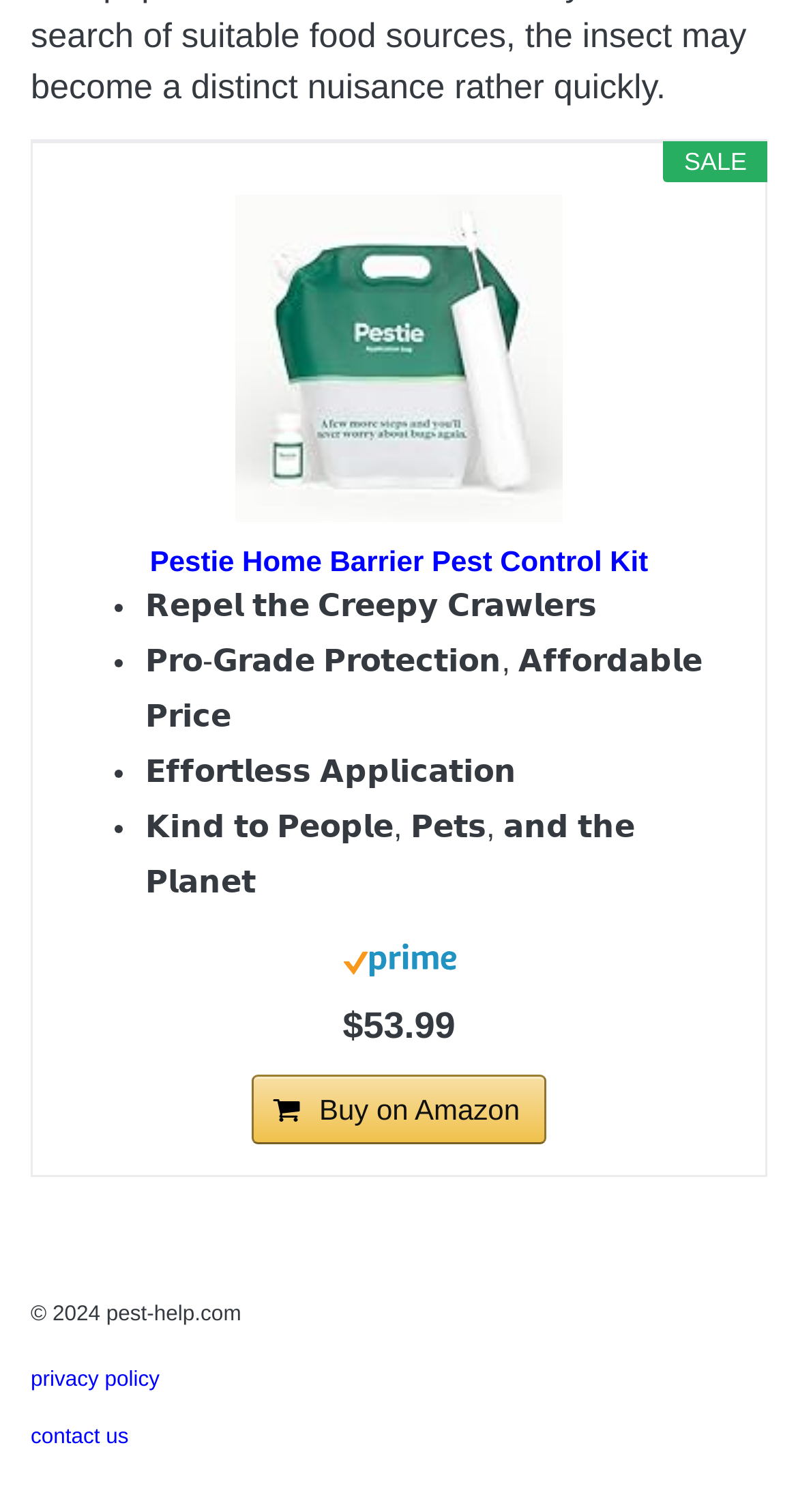Based on the element description: "title="Amazon Prime"", identify the UI element and provide its bounding box coordinates. Use four float numbers between 0 and 1, [left, top, right, bottom].

[0.429, 0.622, 0.571, 0.645]